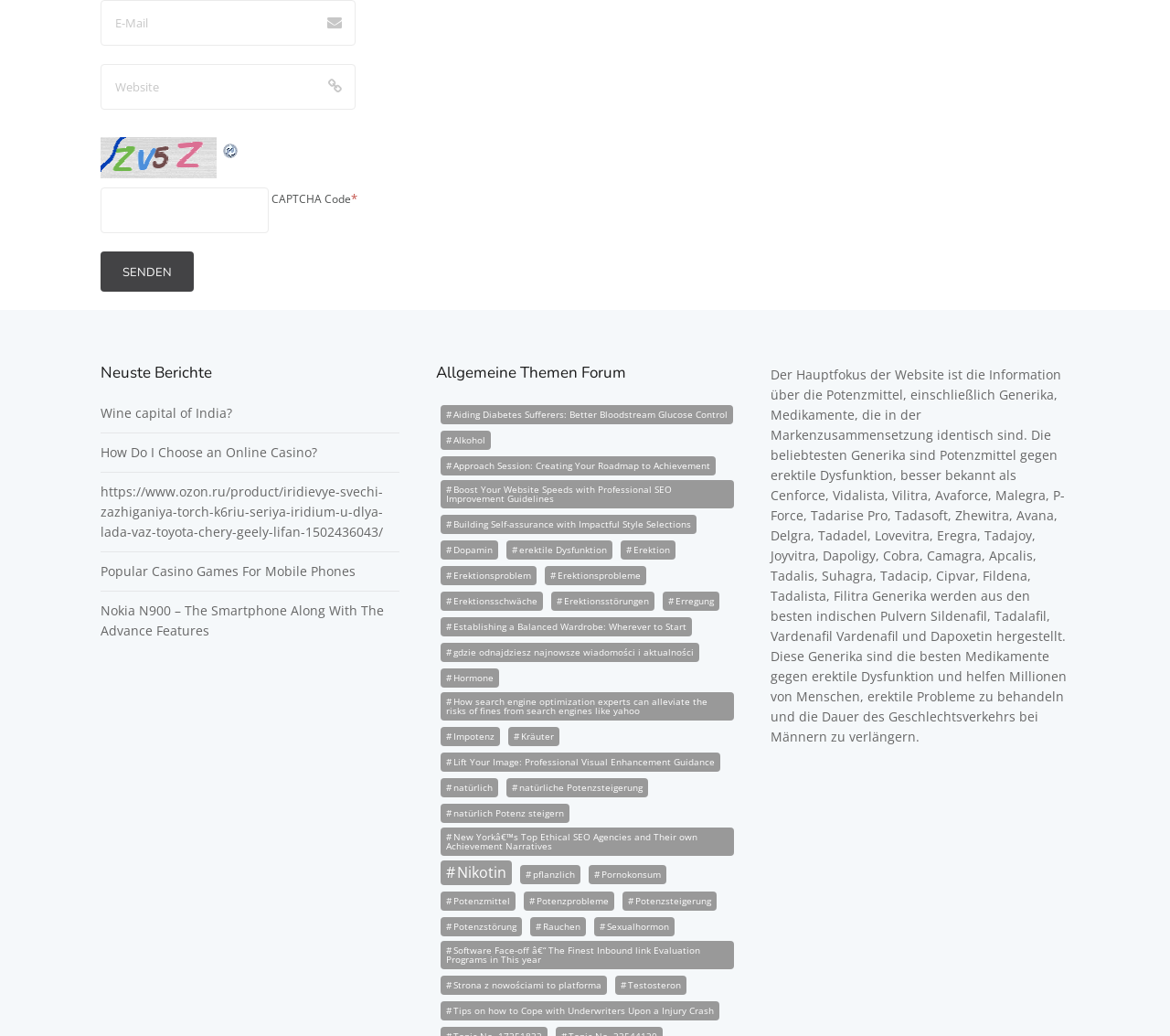Determine the bounding box coordinates of the clickable region to carry out the instruction: "Read about 'Neuste Berichte'".

[0.086, 0.352, 0.341, 0.367]